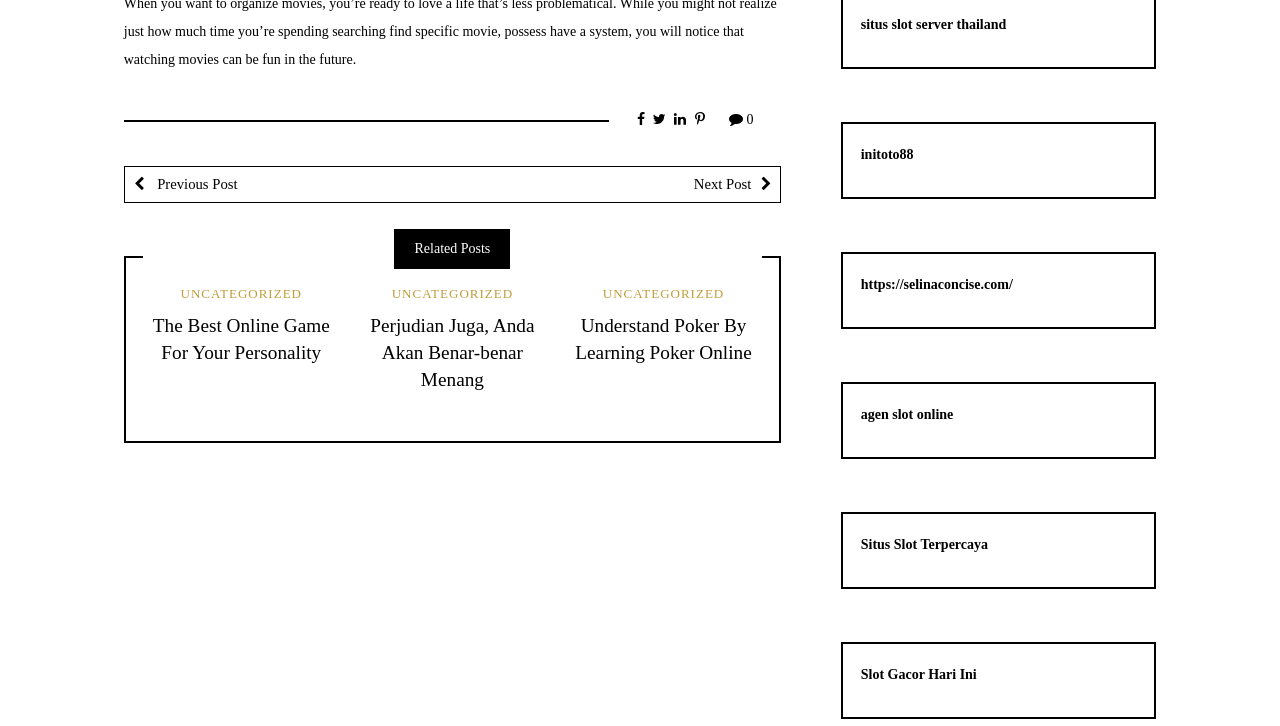Respond to the question with just a single word or phrase: 
What is the text of the link at the top-right corner of the webpage?

situs slot server thailand